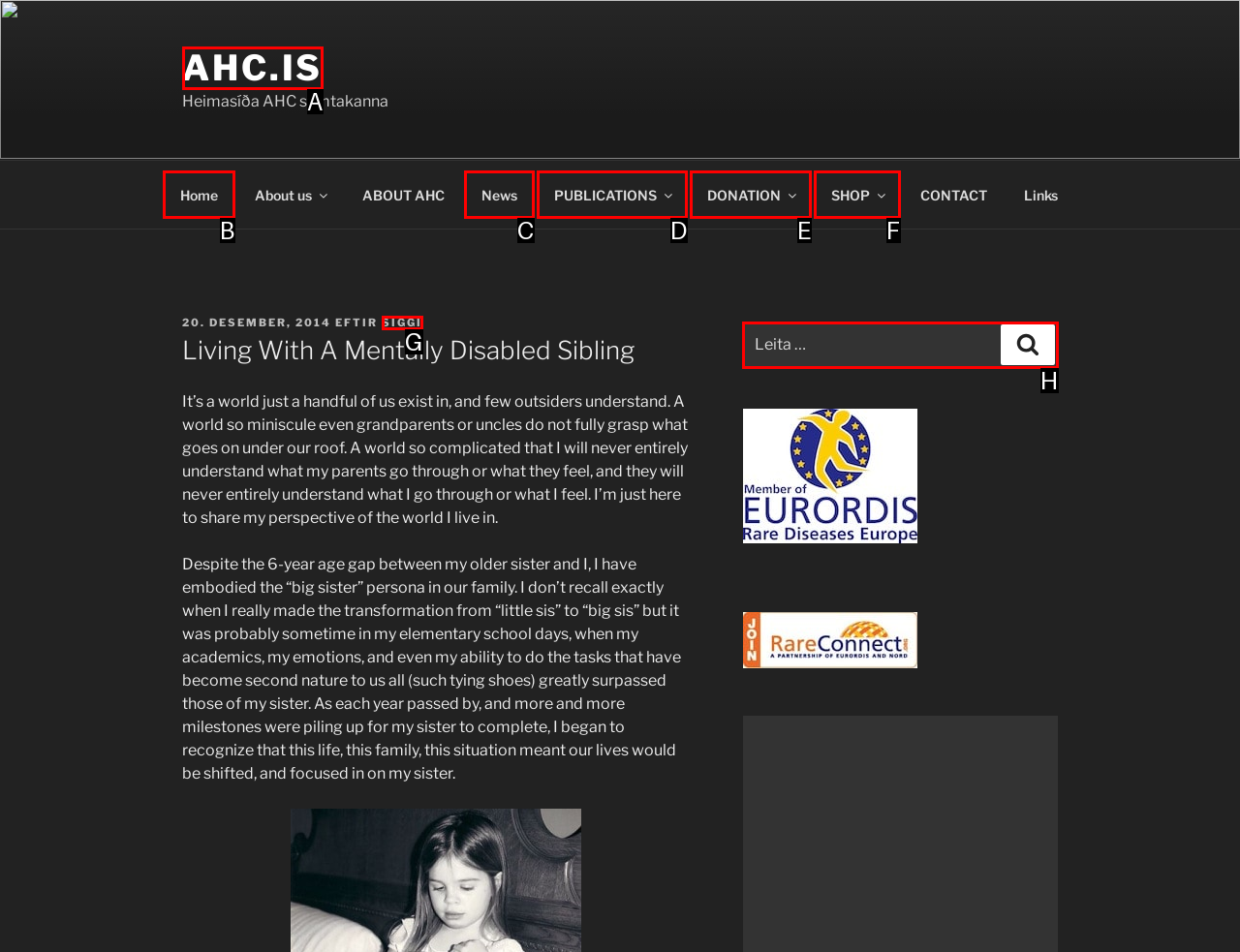Find the option that matches this description: AHC.is
Provide the corresponding letter directly.

A